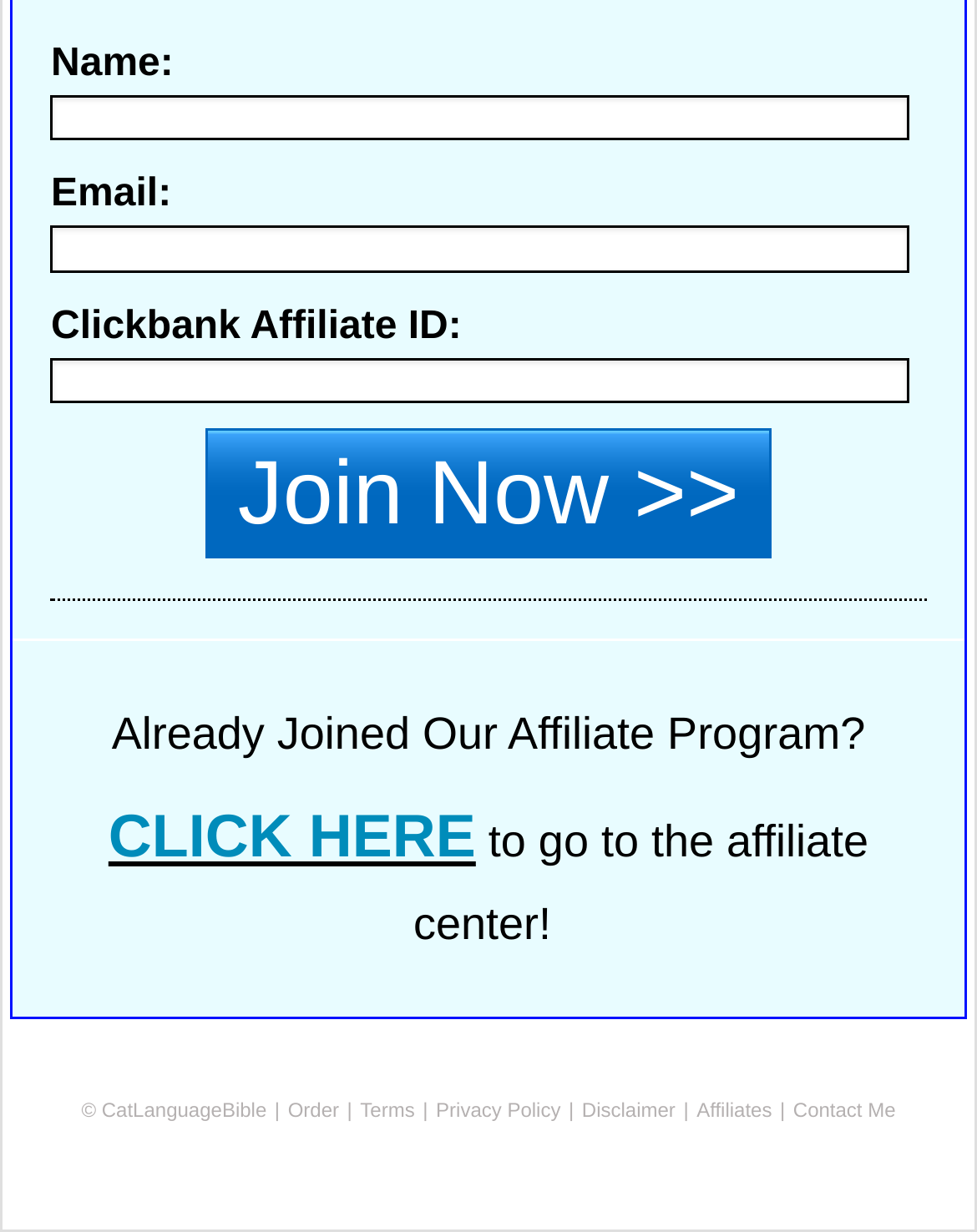Determine the bounding box coordinates of the region I should click to achieve the following instruction: "Enter your Clickbank Affiliate ID". Ensure the bounding box coordinates are four float numbers between 0 and 1, i.e., [left, top, right, bottom].

[0.052, 0.291, 0.93, 0.328]